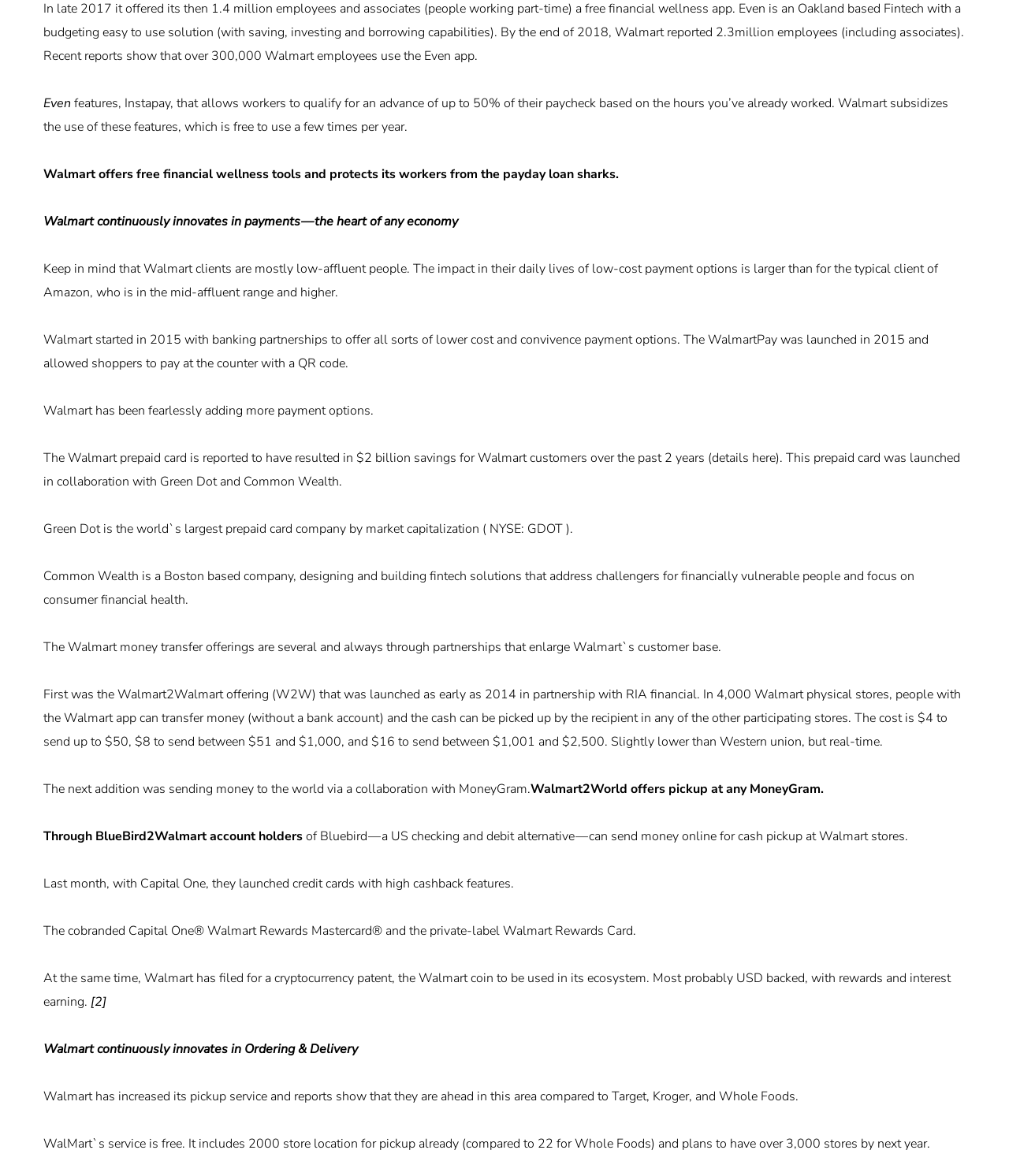Please identify the bounding box coordinates of the element's region that needs to be clicked to fulfill the following instruction: "Click on 'here'". The bounding box coordinates should consist of four float numbers between 0 and 1, i.e., [left, top, right, bottom].

[0.745, 0.382, 0.769, 0.397]